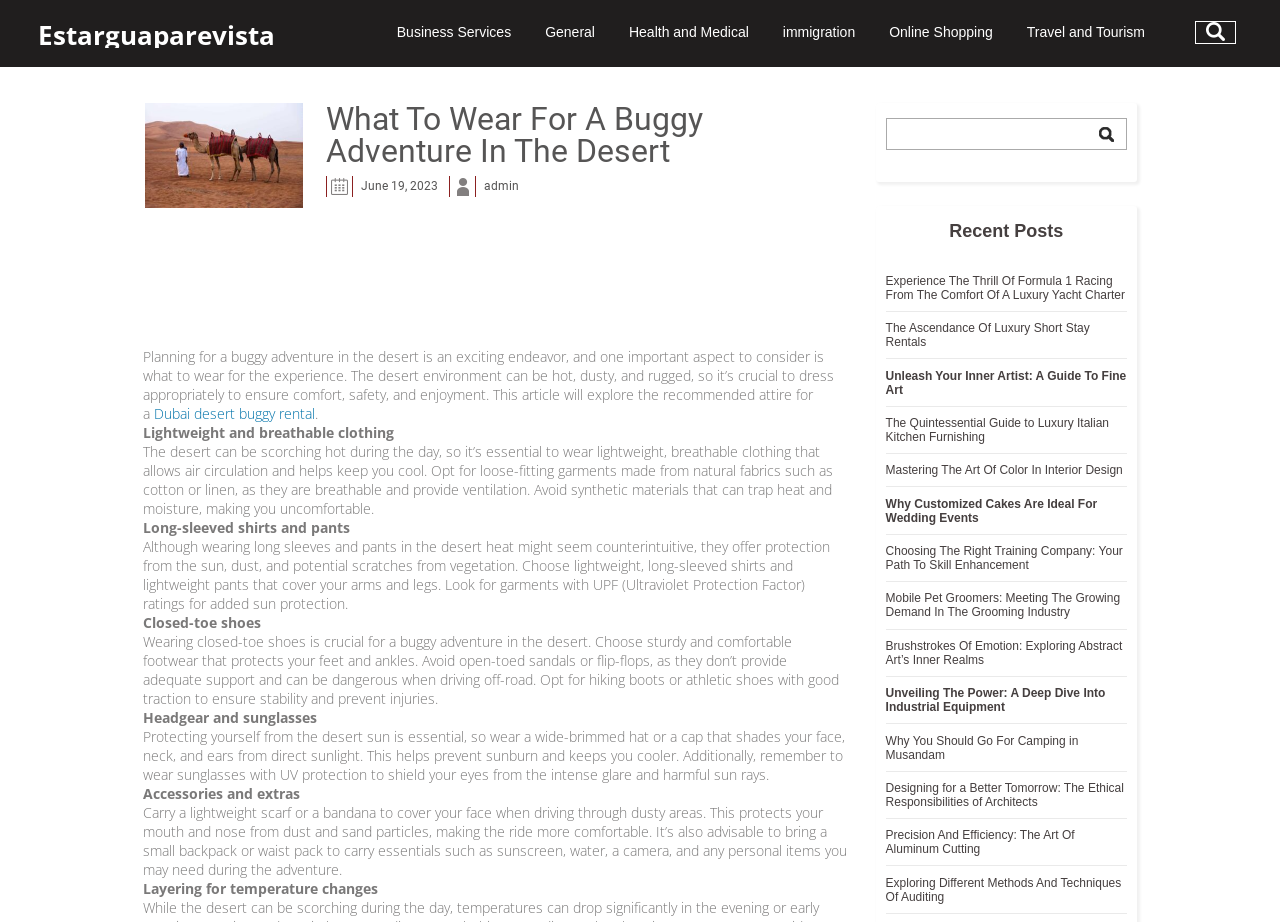Predict the bounding box of the UI element based on this description: "Online Shopping".

[0.687, 0.023, 0.784, 0.048]